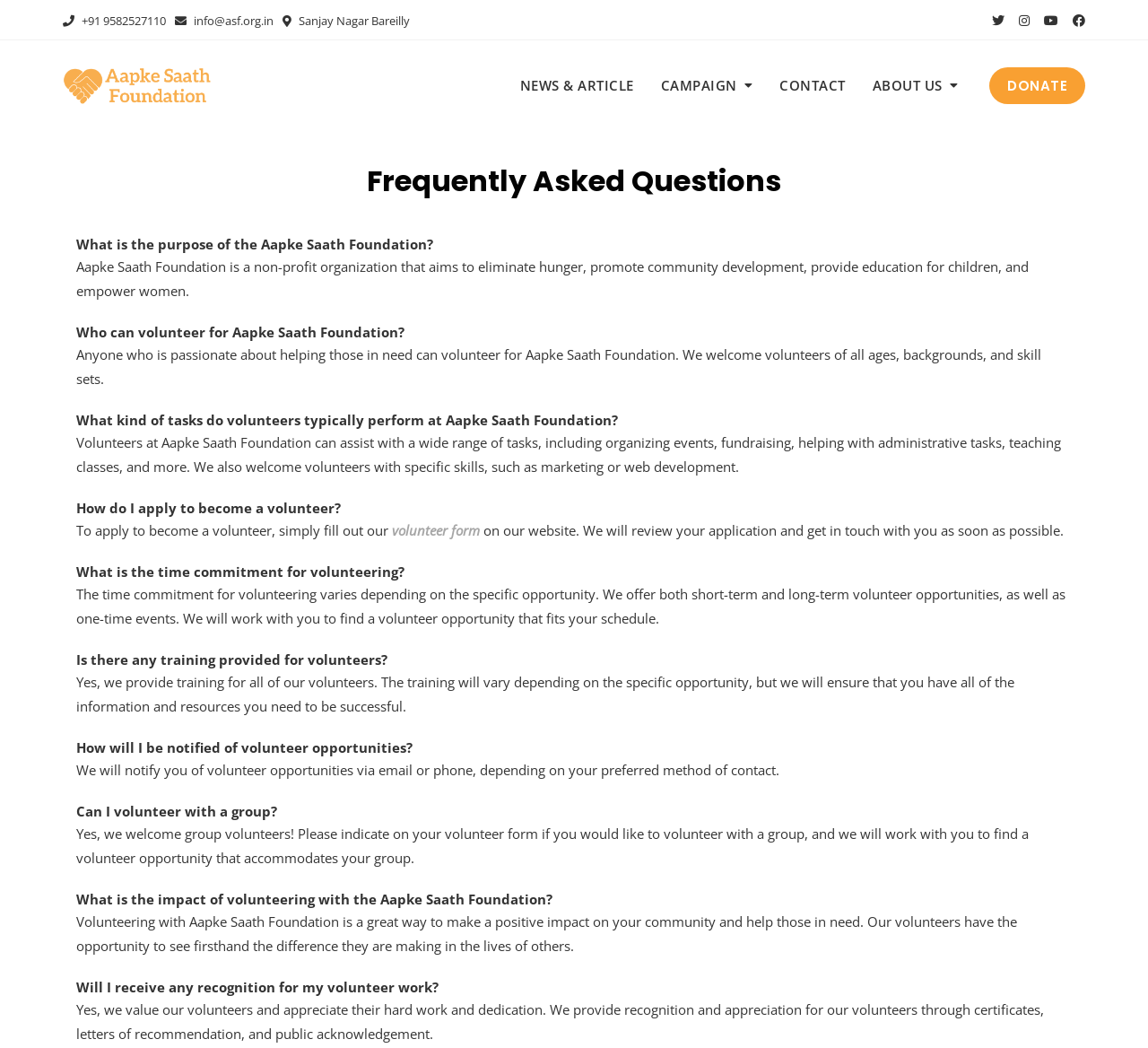Give a one-word or one-phrase response to the question: 
What is the phone number to contact Aapke Saath Foundation?

+91 9582527110